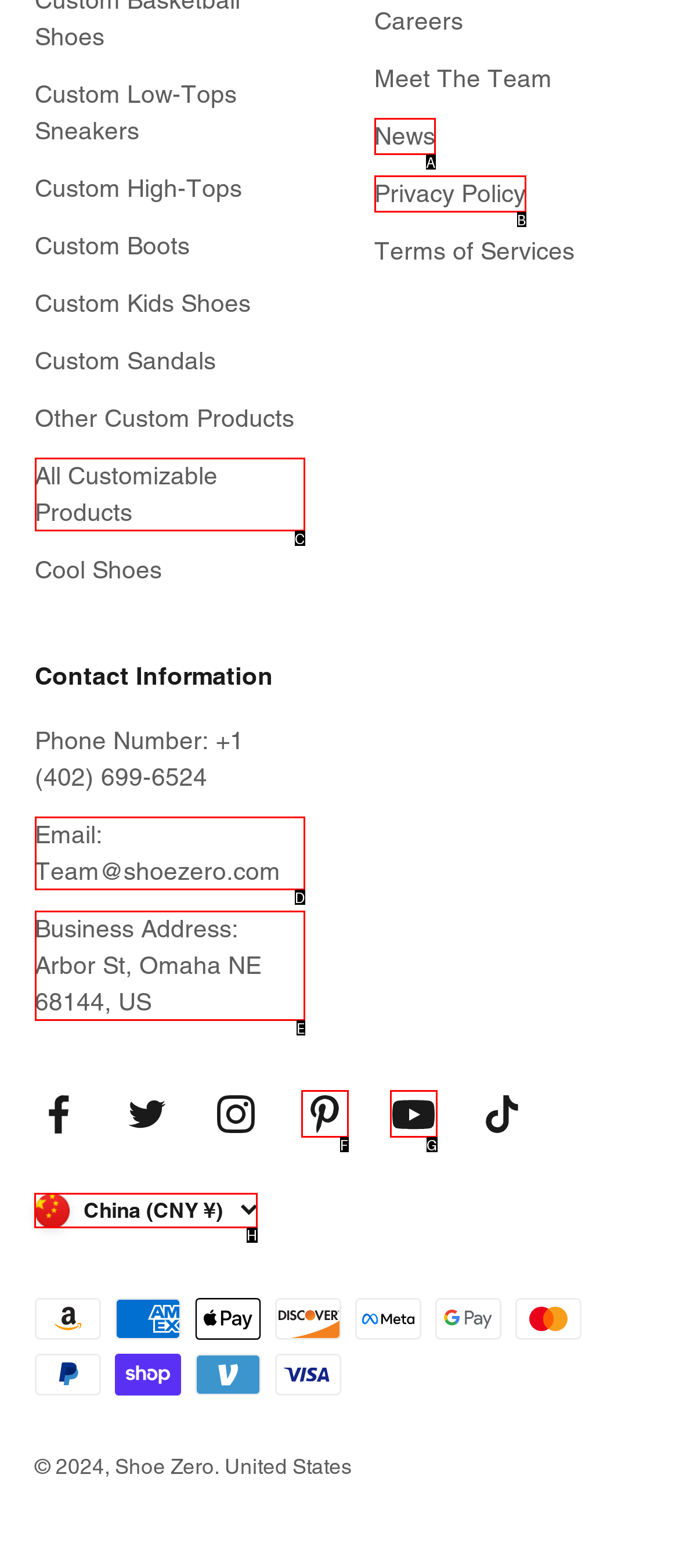Choose the letter of the element that should be clicked to complete the task: Select China (CNY ¥) as currency
Answer with the letter from the possible choices.

H